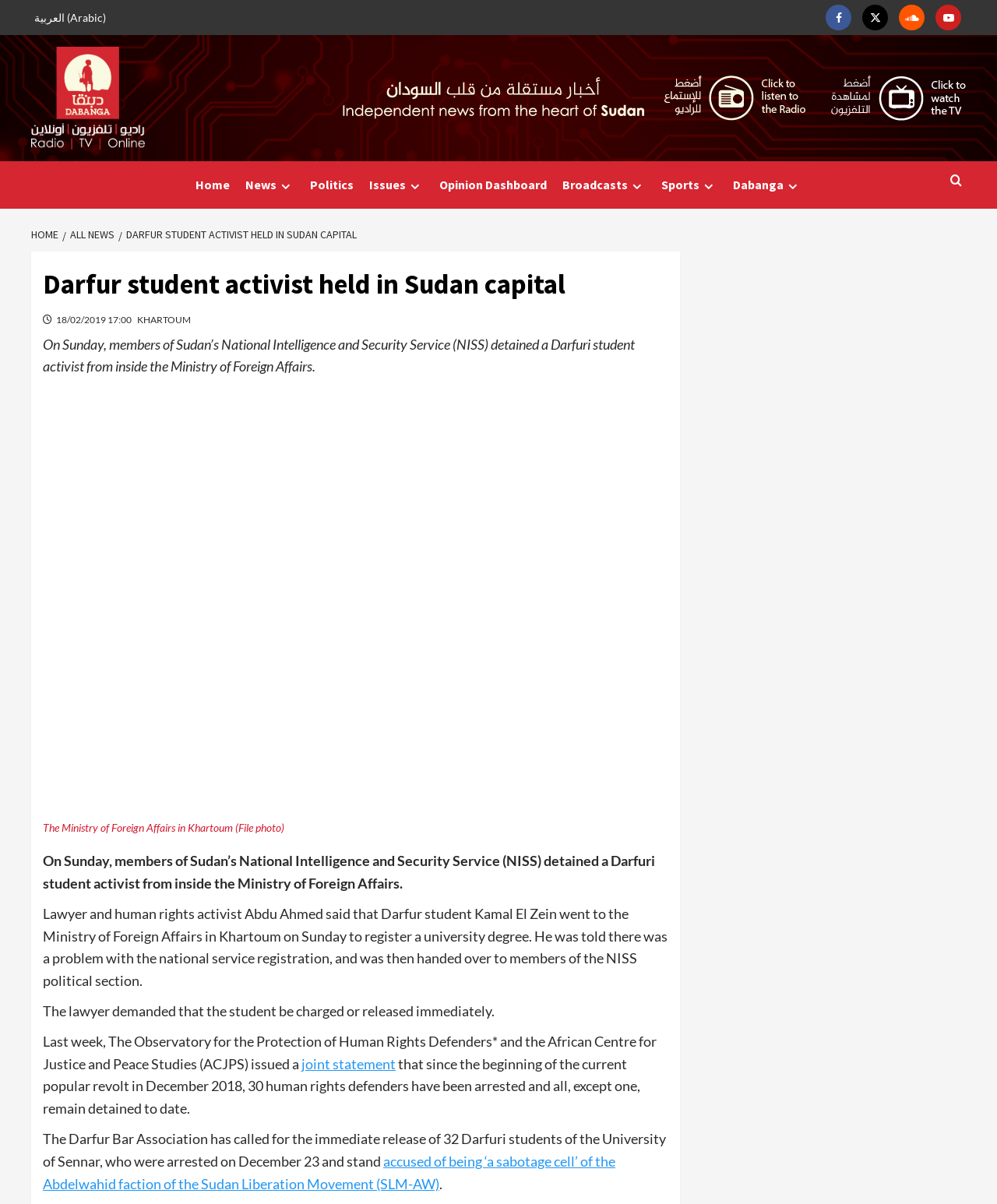Kindly provide the bounding box coordinates of the section you need to click on to fulfill the given instruction: "Search for something else".

None